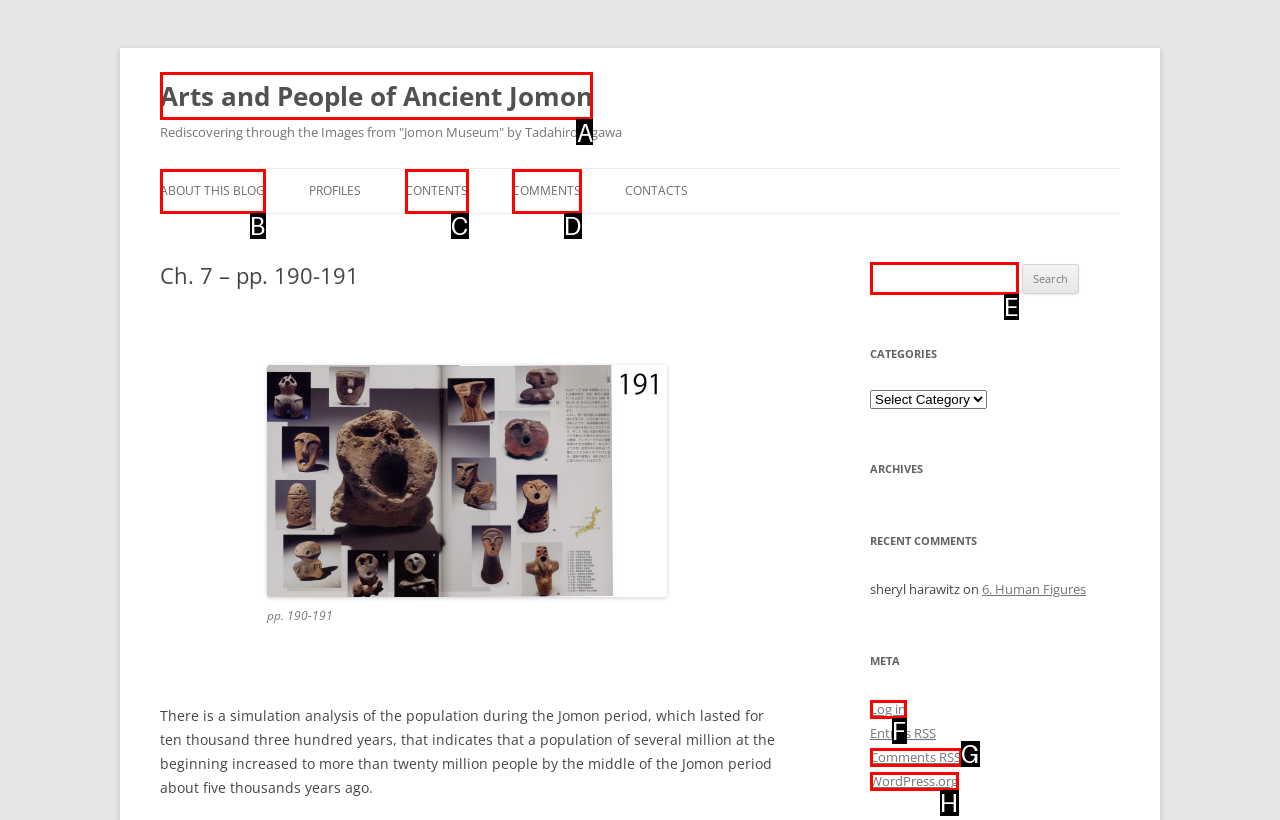From the given choices, which option should you click to complete this task: Click the 'Arts and People of Ancient Jomon' link? Answer with the letter of the correct option.

A